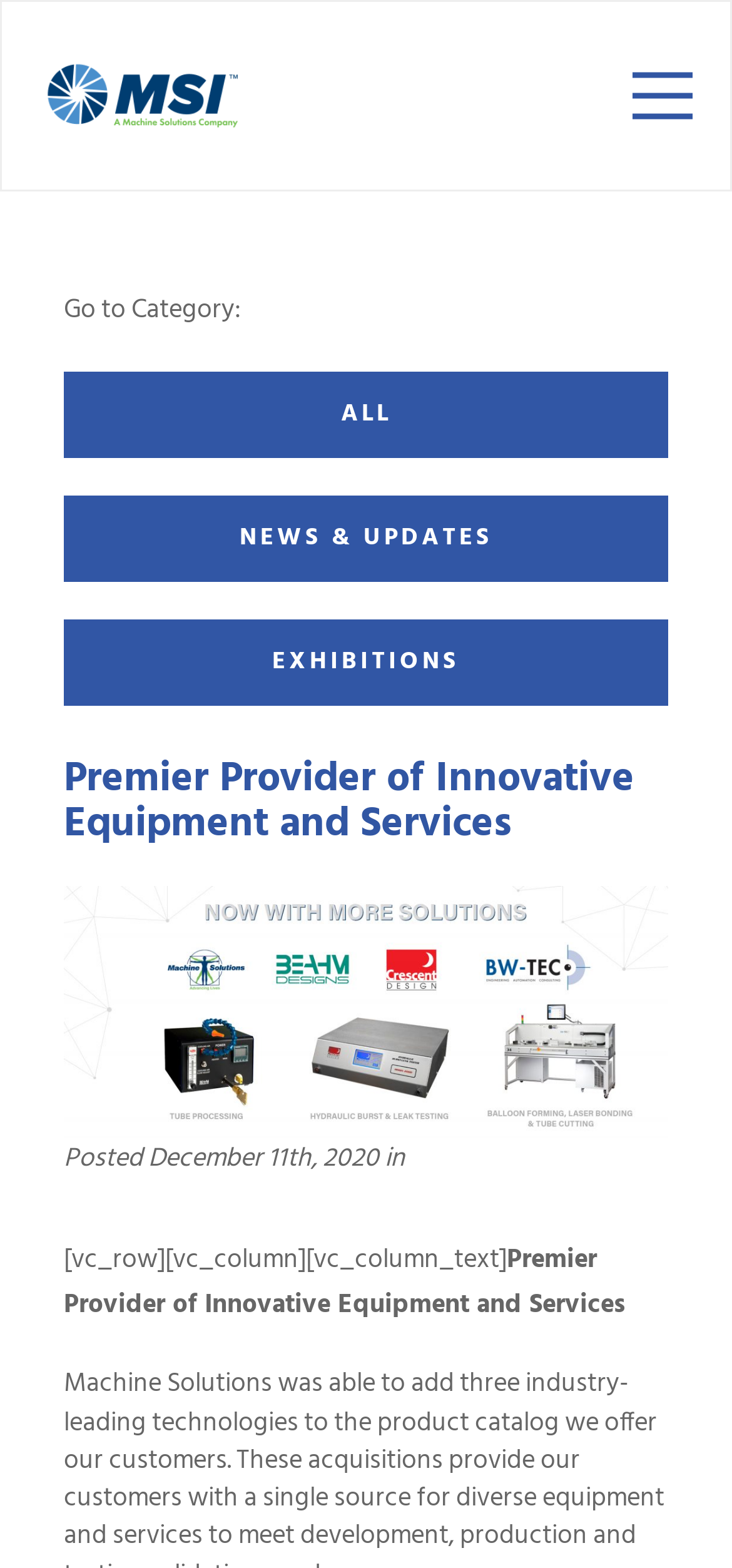How many categories are listed?
Could you answer the question in a detailed manner, providing as much information as possible?

The webpage lists three categories: 'ALL', 'NEWS & UPDATES', and 'EXHIBITIONS'. These categories are represented as links and are located below the 'Go to Category:' text.